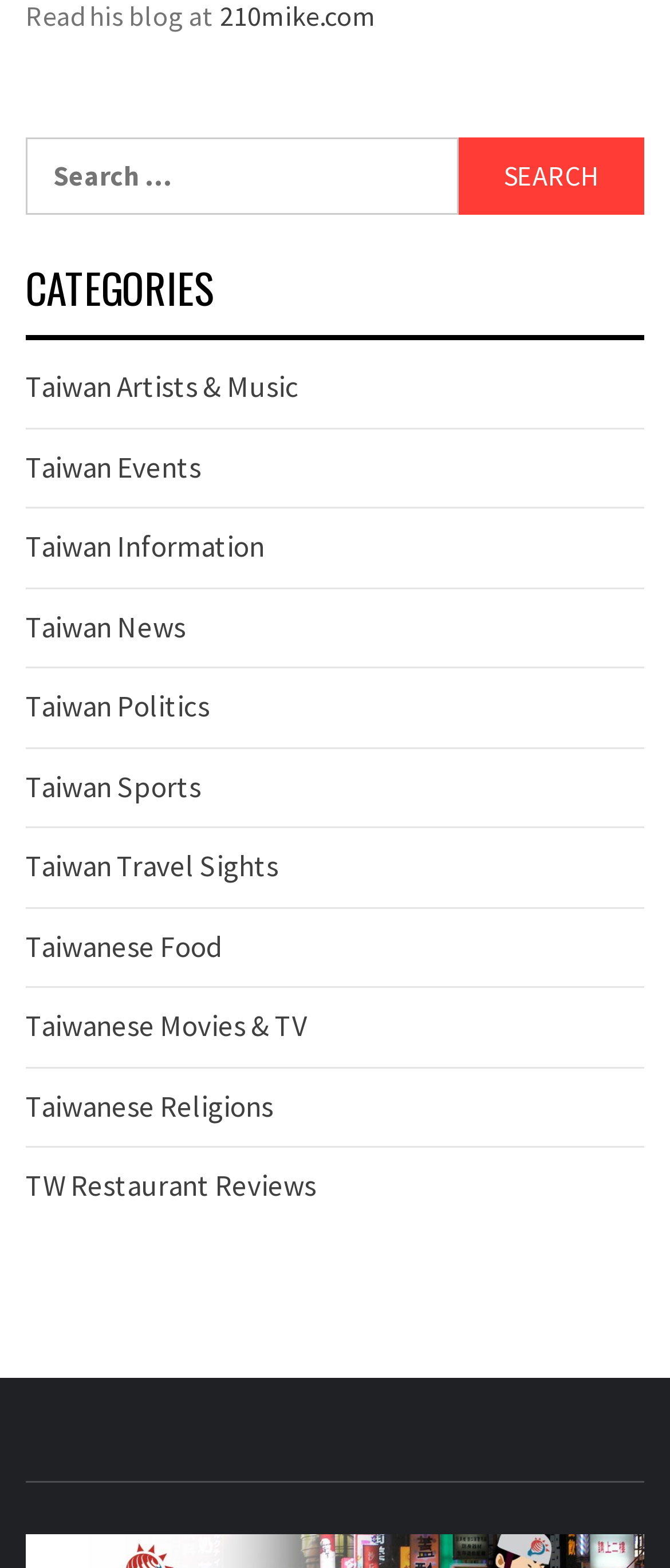Identify the bounding box coordinates for the element you need to click to achieve the following task: "Click on Terminal Tuts". Provide the bounding box coordinates as four float numbers between 0 and 1, in the form [left, top, right, bottom].

None